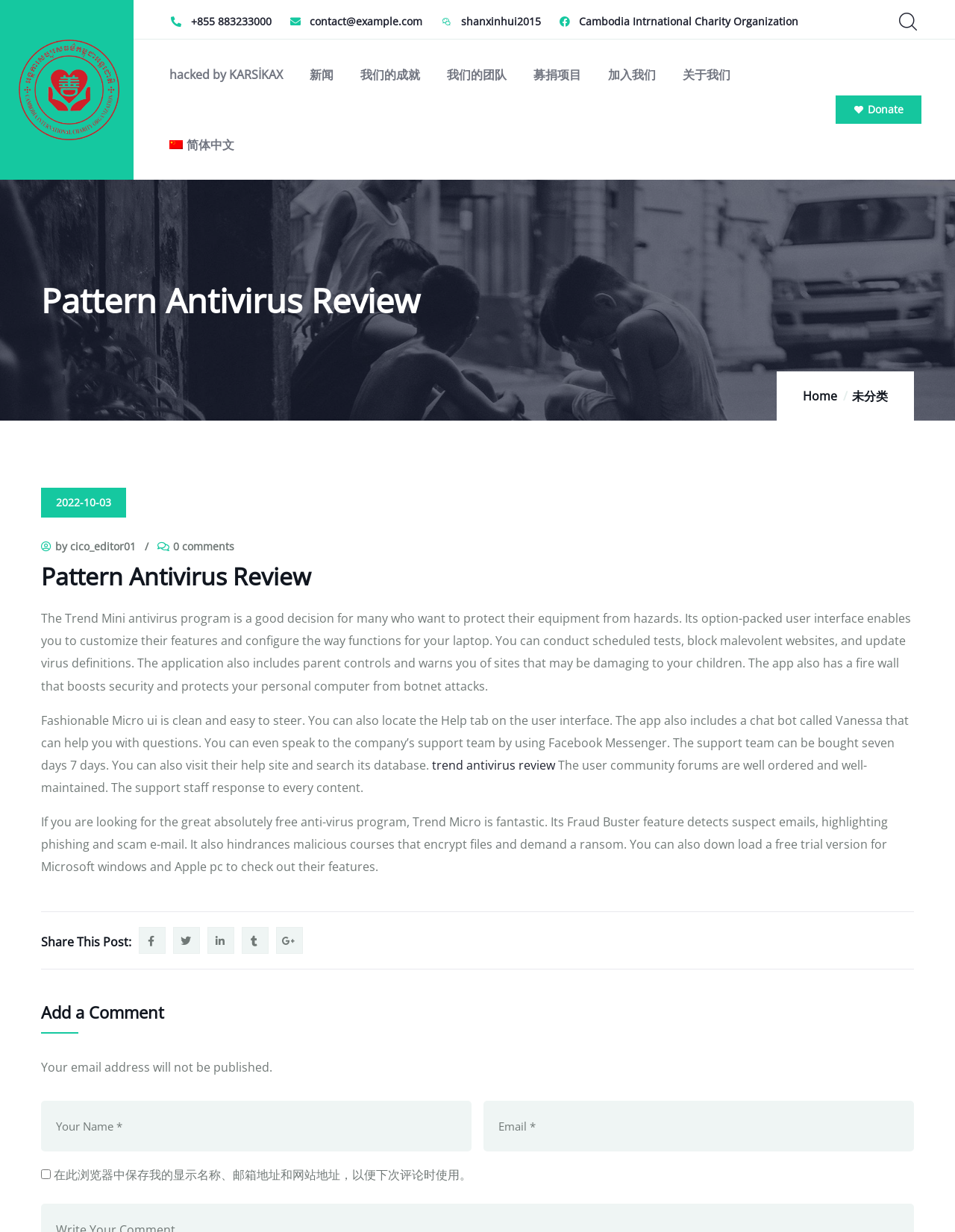Carefully examine the image and provide an in-depth answer to the question: What is the feature that detects suspect emails?

The answer can be found in the article content, where it mentions 'Its Fraud Buster feature detects suspect emails, highlighting phishing and scam e-mail.'